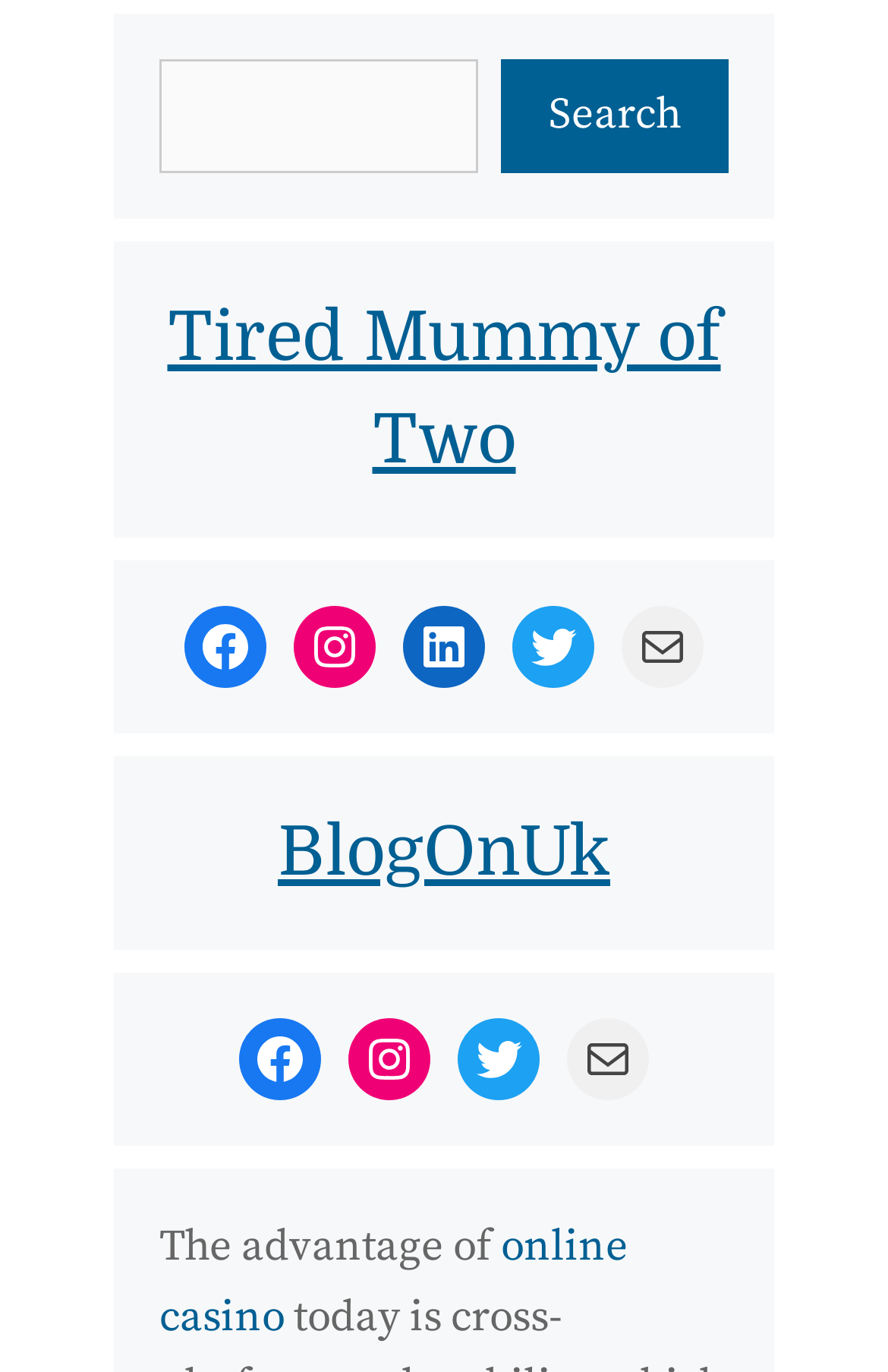Given the element description Search, predict the bounding box coordinates for the UI element in the webpage screenshot. The format should be (top-left x, top-left y, bottom-right x, bottom-right y), and the values should be between 0 and 1.

[0.564, 0.043, 0.821, 0.127]